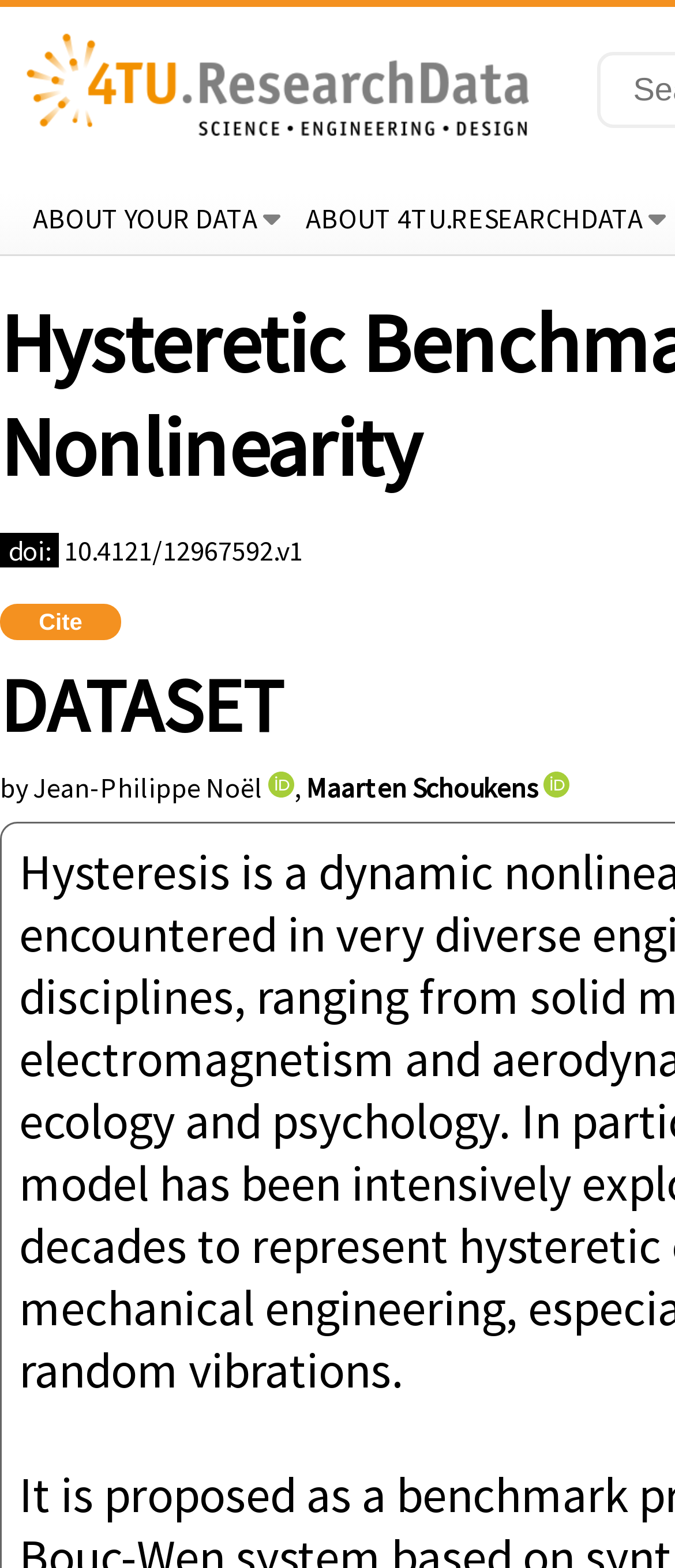Can you look at the image and give a comprehensive answer to the question:
What is the purpose of the 'Cite' button?

The 'Cite' button is located below the dataset title, and its purpose is to provide a way to cite the dataset, likely by generating a citation in a specific format.